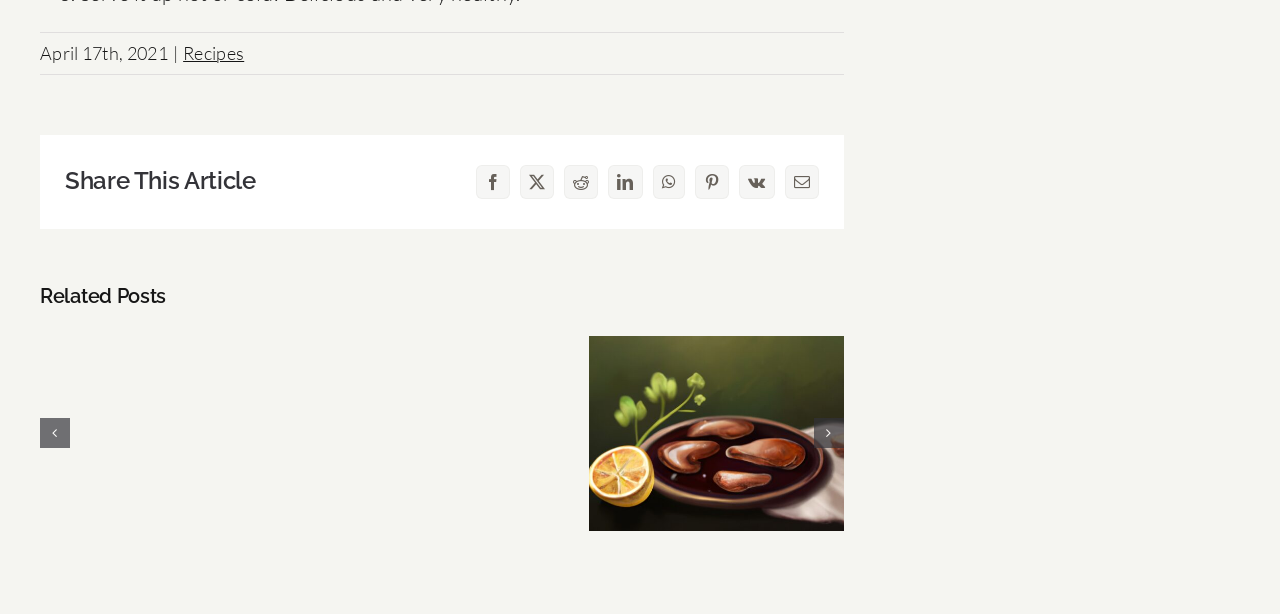Pinpoint the bounding box coordinates for the area that should be clicked to perform the following instruction: "Go to the 'Recipes' page".

[0.143, 0.068, 0.191, 0.104]